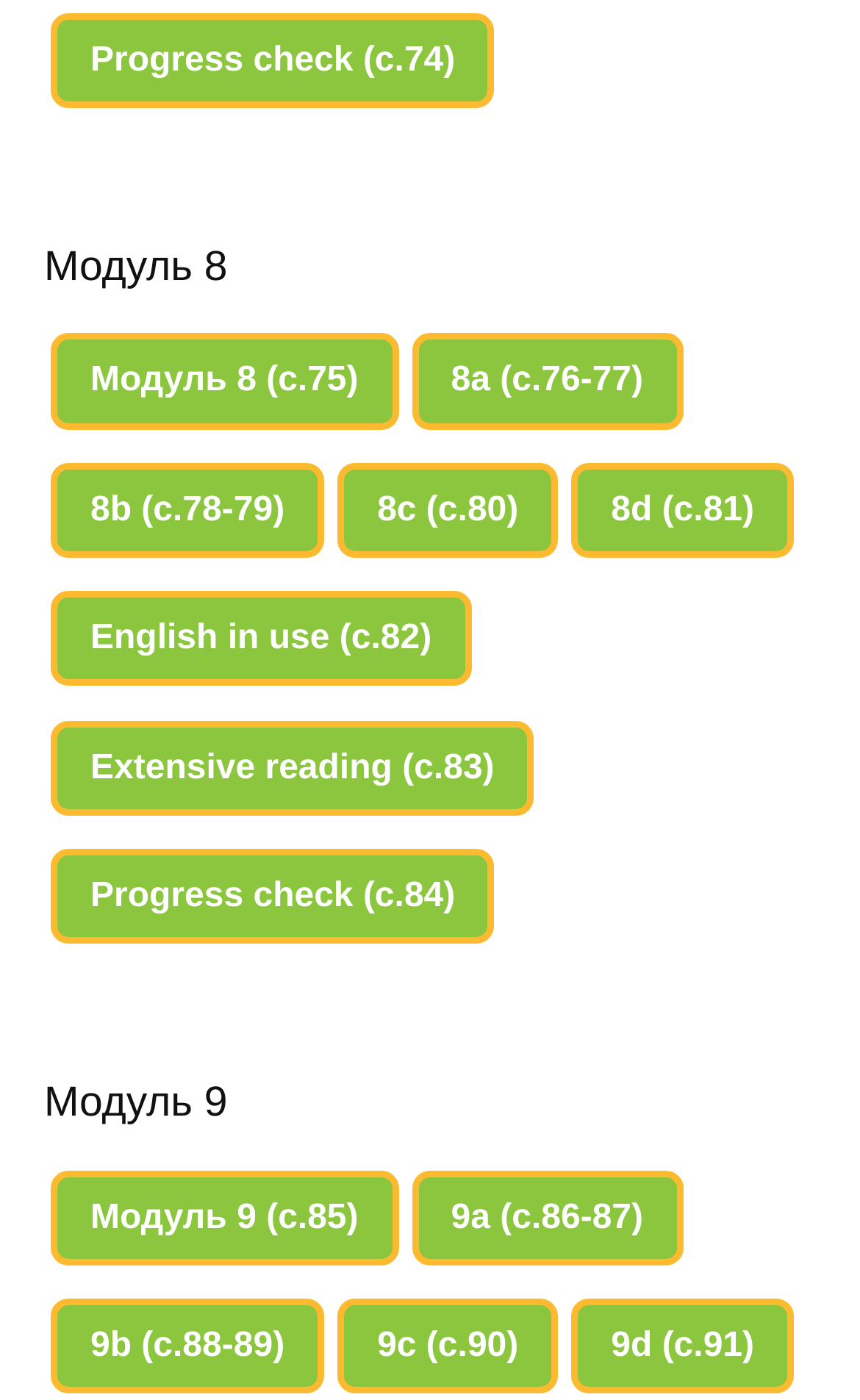Refer to the image and provide an in-depth answer to the question:
How many sections are there in Module 9?

By examining the links under 'Модуль 9', I can count four sections: 'Модуль 9 (с.85)', '9a (с.86-87)', '9b (с.88-89)', and '9c (с.90)', which suggests that there are four sections in Module 9.